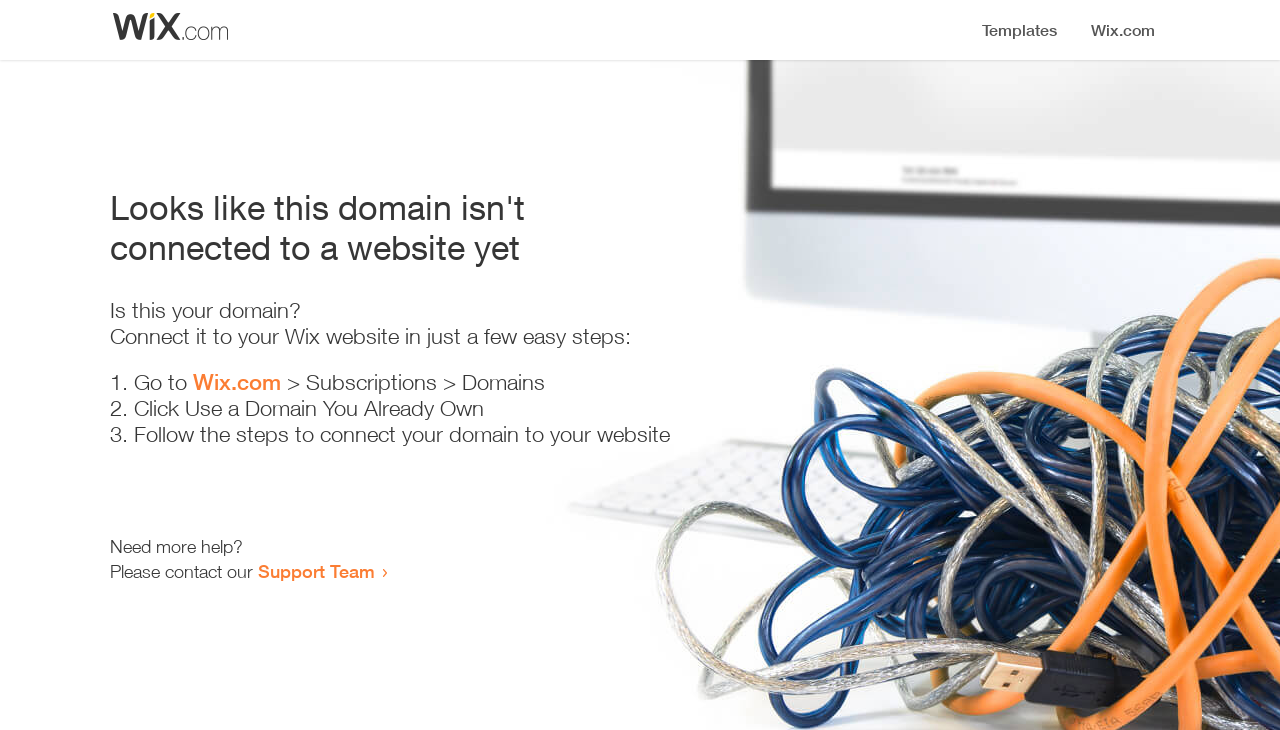Use a single word or phrase to answer this question: 
Who can I contact for more help?

Support Team